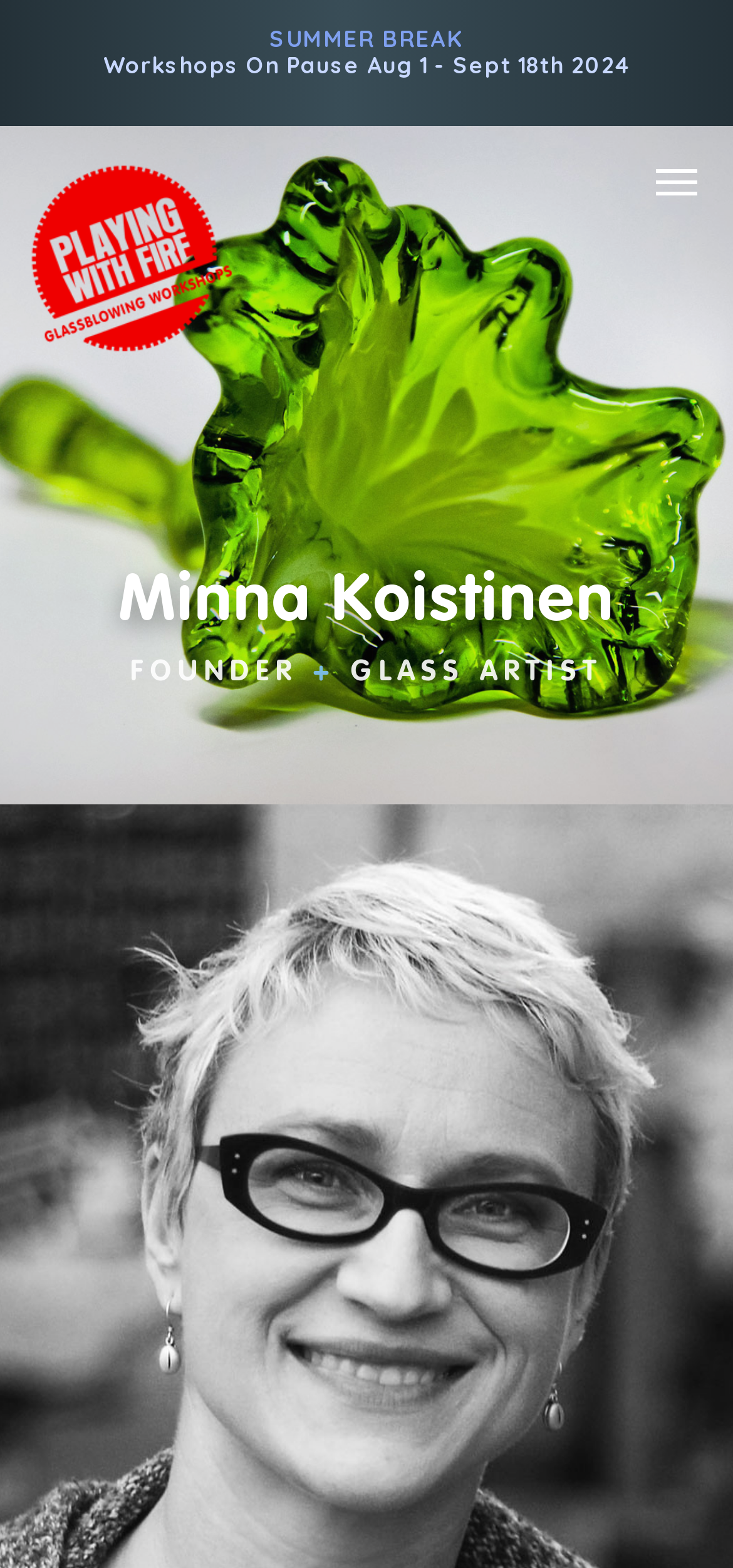Find the bounding box coordinates for the HTML element described as: "alt="logo"". The coordinates should consist of four float values between 0 and 1, i.e., [left, top, right, bottom].

[0.024, 0.104, 0.319, 0.225]